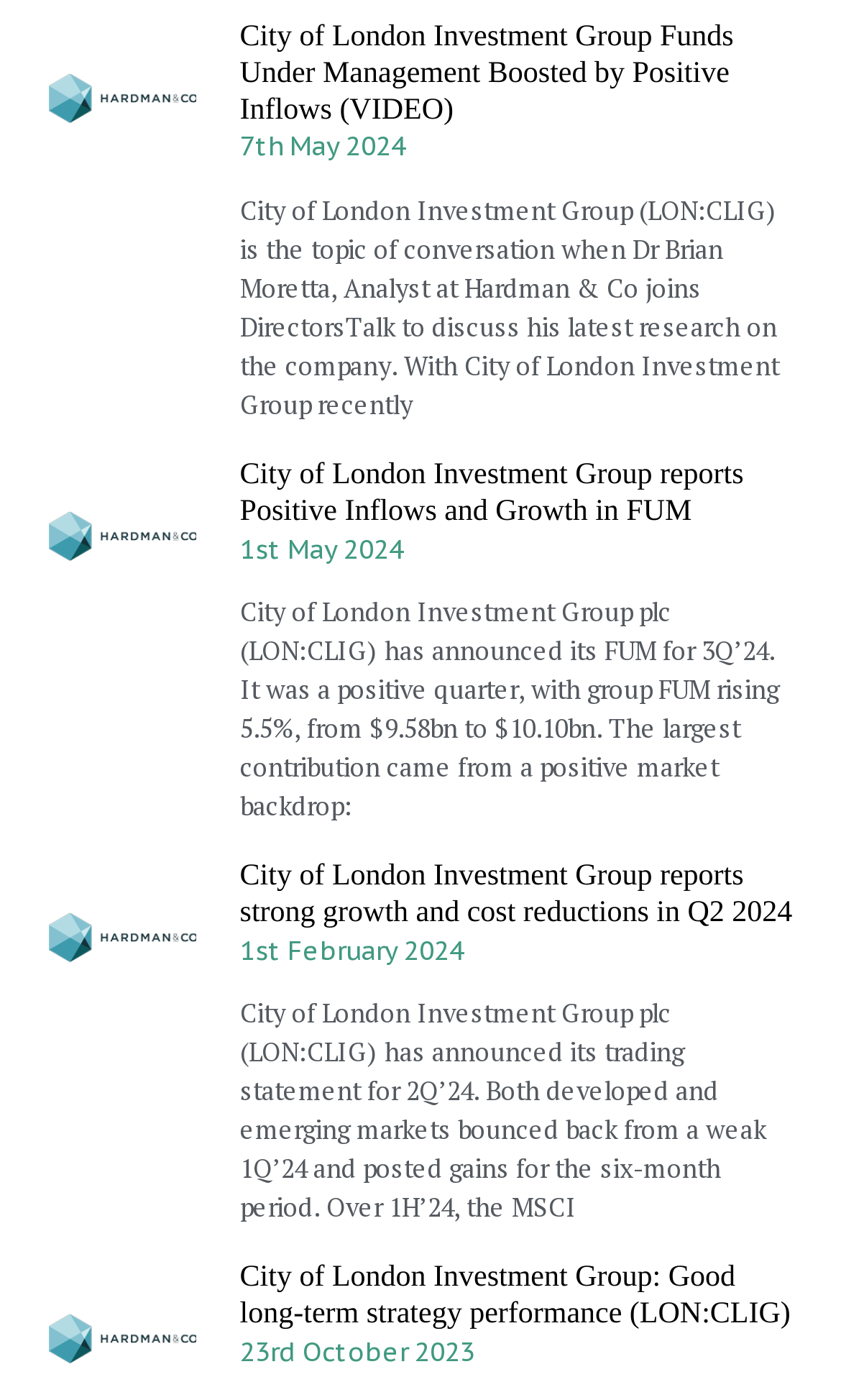Please respond to the question using a single word or phrase:
How many articles are on this webpage?

3